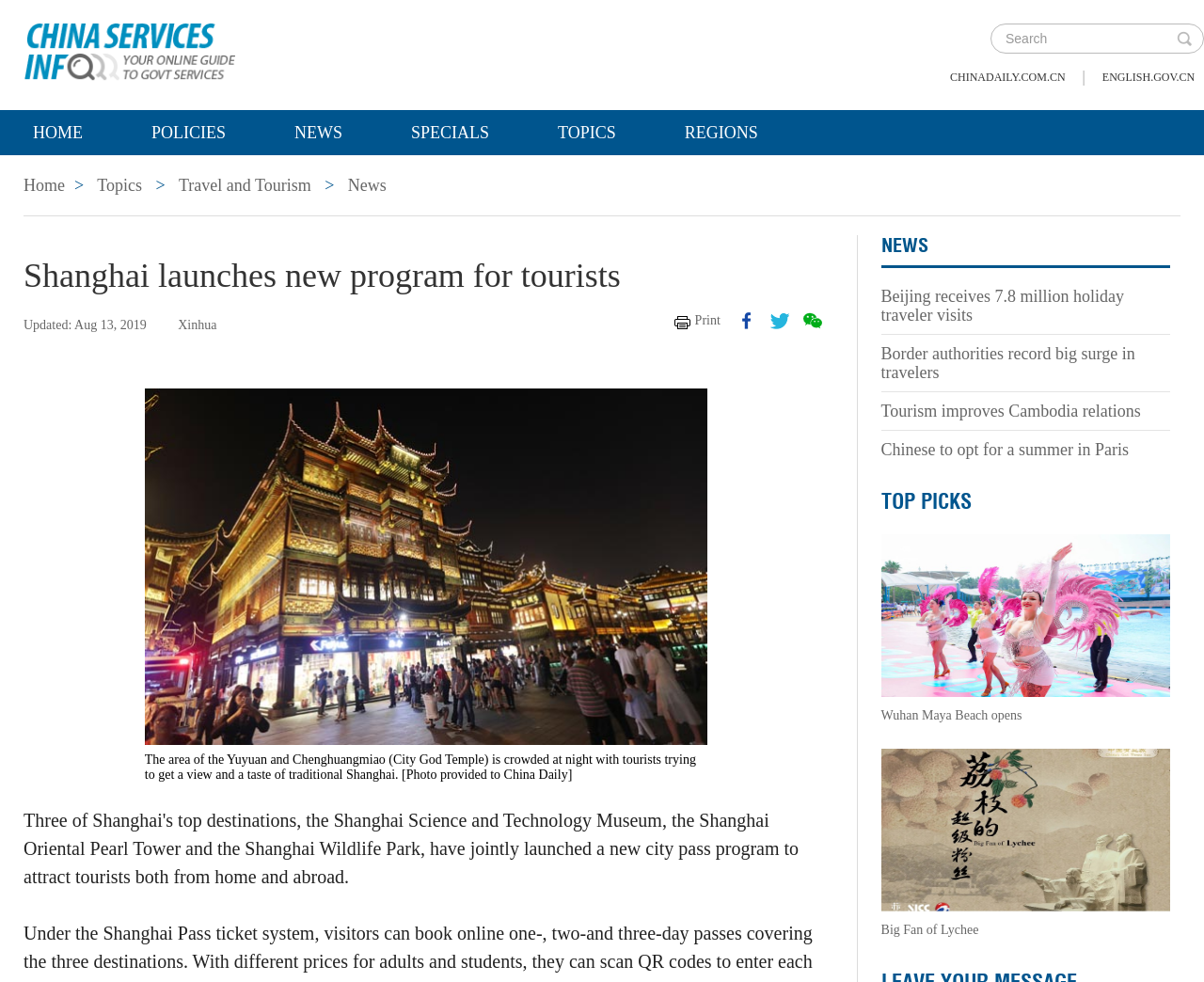What is shown in the image?
Please provide a comprehensive answer to the question based on the webpage screenshot.

I found the answer by looking at the figcaption element with the text 'The area of the Yuyuan and Chenghuangmiao (City God Temple) is crowded at night with tourists trying to get a view and a taste of traditional Shanghai.', which describes the image.